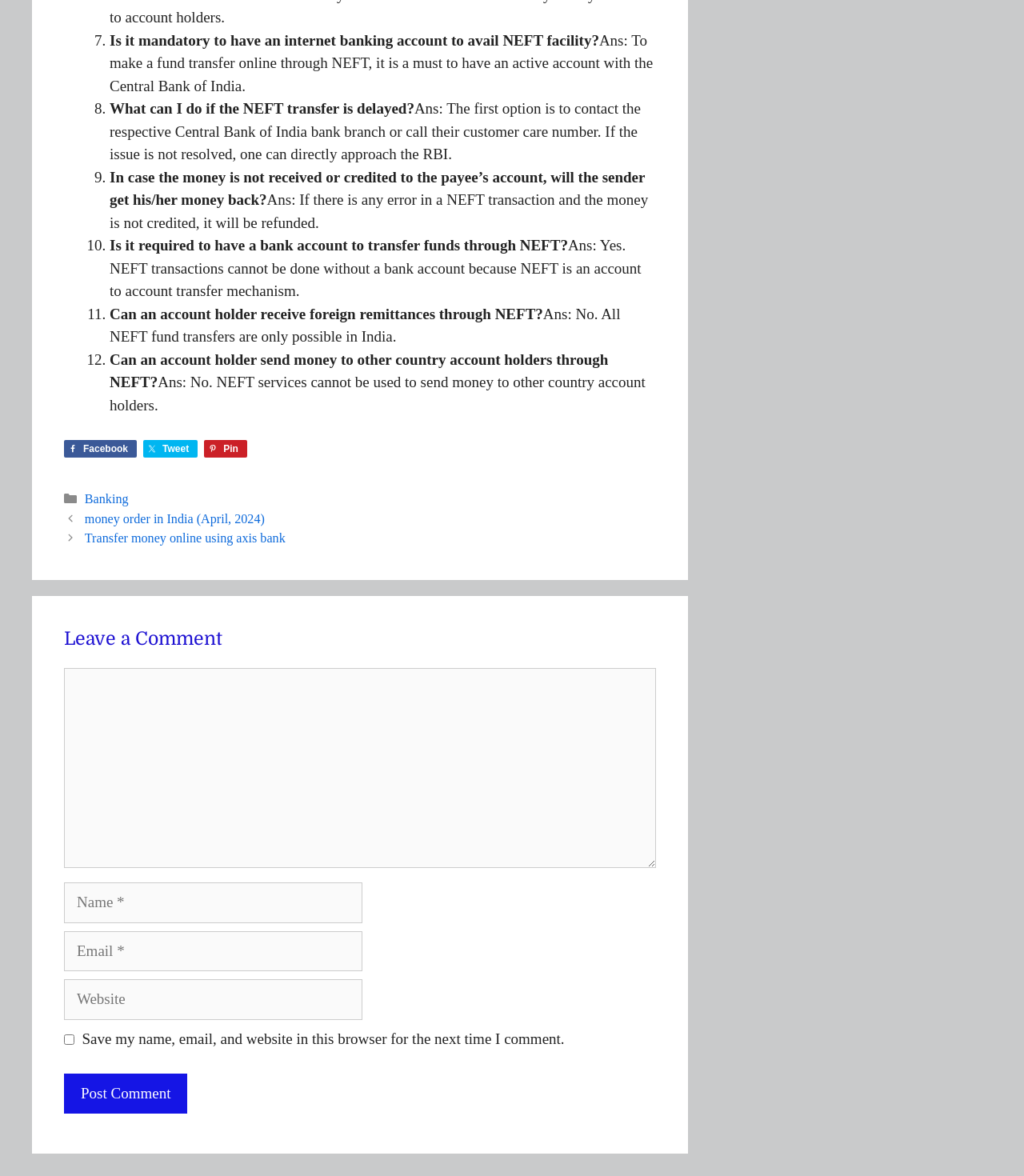Can you identify the bounding box coordinates of the clickable region needed to carry out this instruction: 'Enter a comment'? The coordinates should be four float numbers within the range of 0 to 1, stated as [left, top, right, bottom].

[0.062, 0.568, 0.641, 0.738]